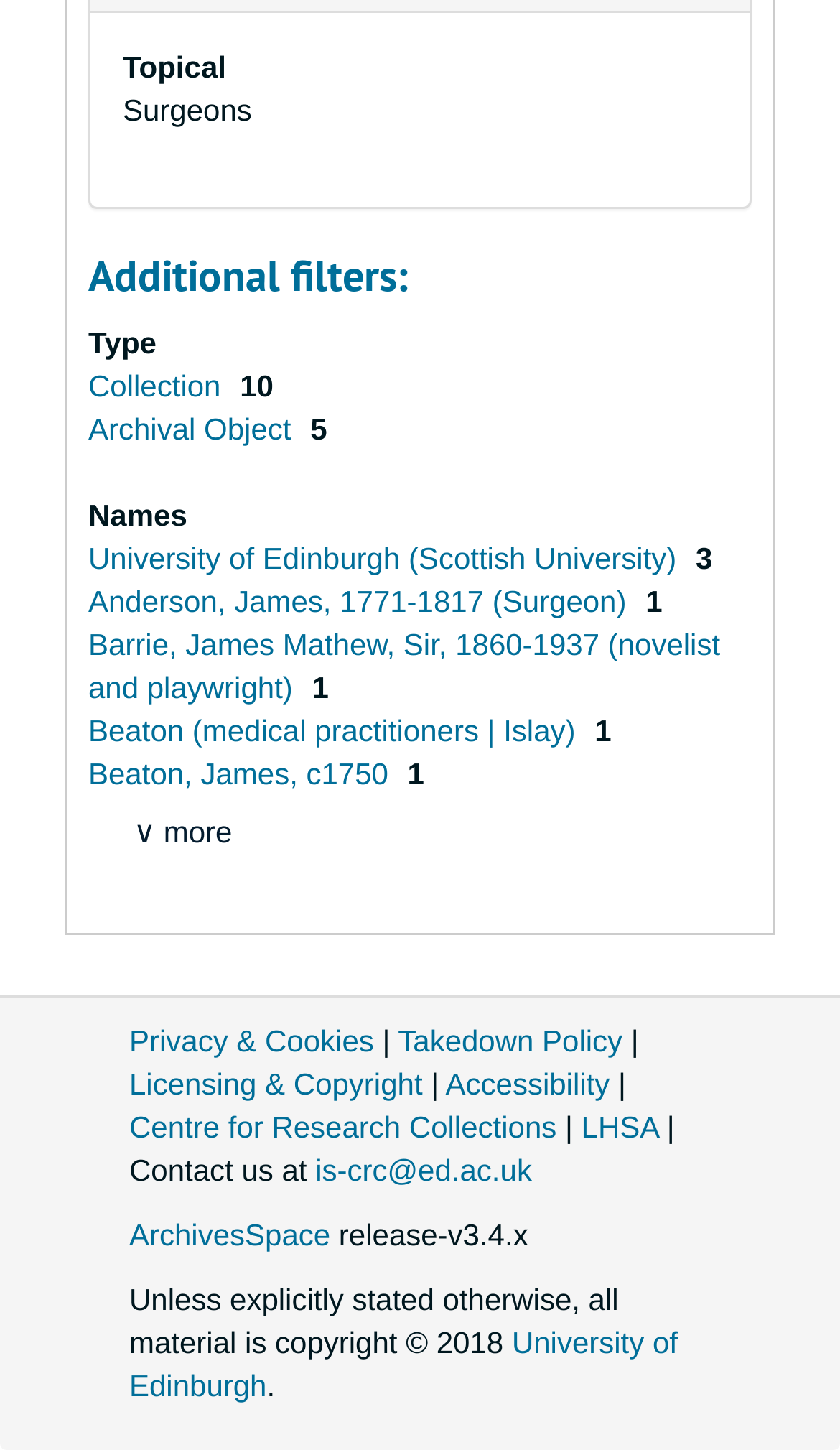Predict the bounding box of the UI element that fits this description: "Archival Object".

[0.105, 0.283, 0.357, 0.307]